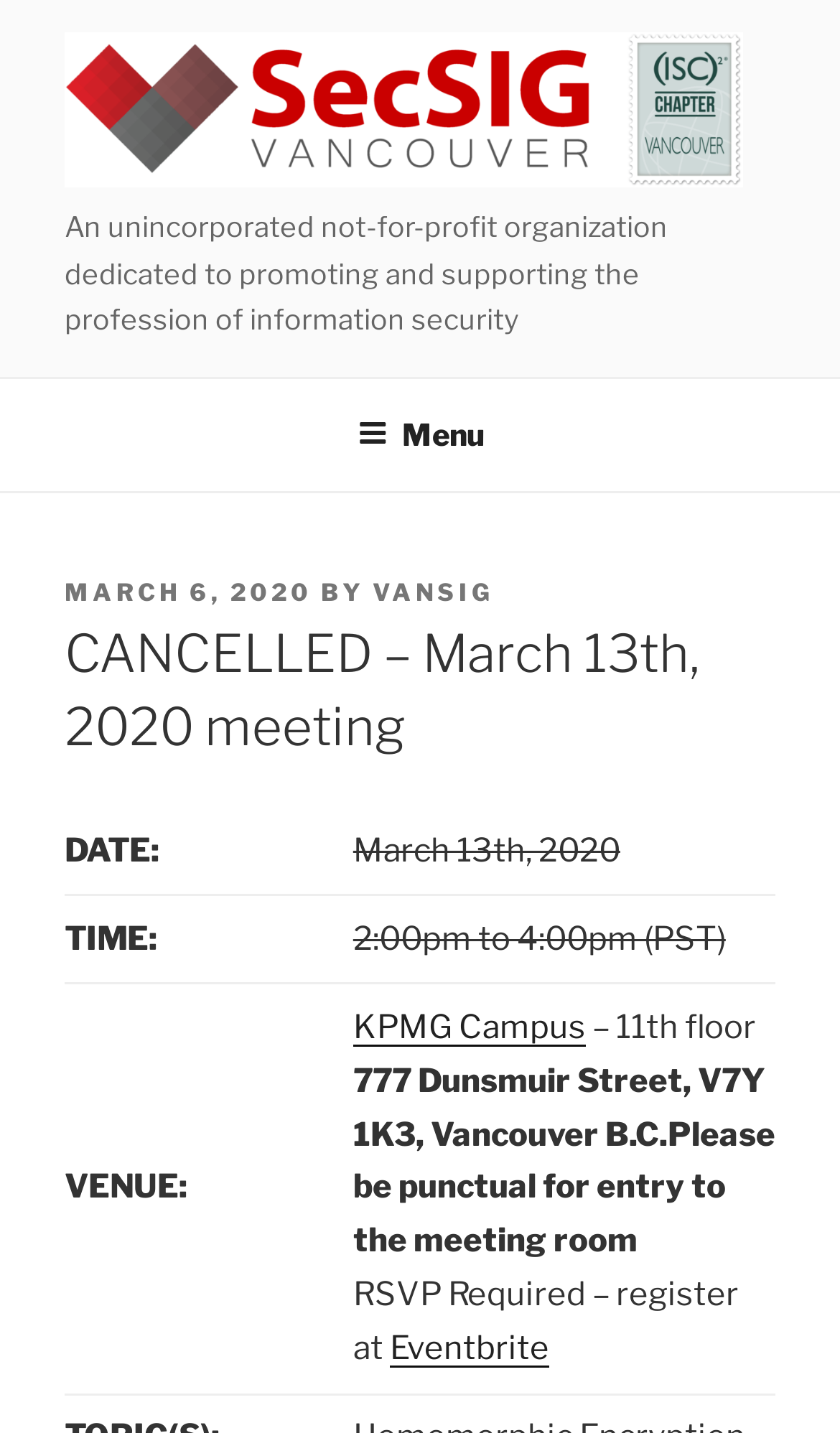Based on the image, provide a detailed response to the question:
Where is the meeting venue located?

The answer can be found in the gridcell element with the text 'KPMG Campus' which is located in the row with the label 'VENUE:'.